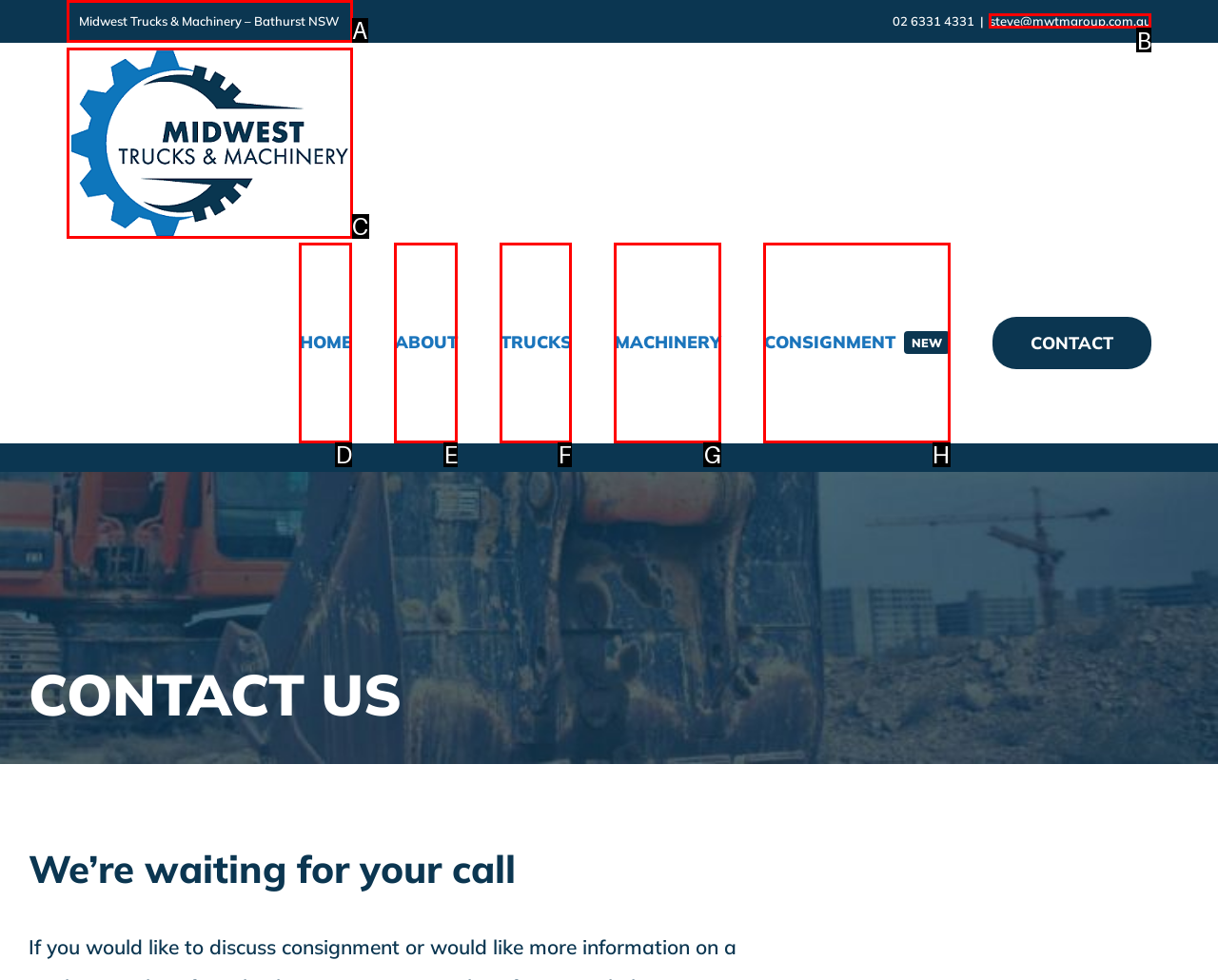Tell me the correct option to click for this task: contact via email
Write down the option's letter from the given choices.

B